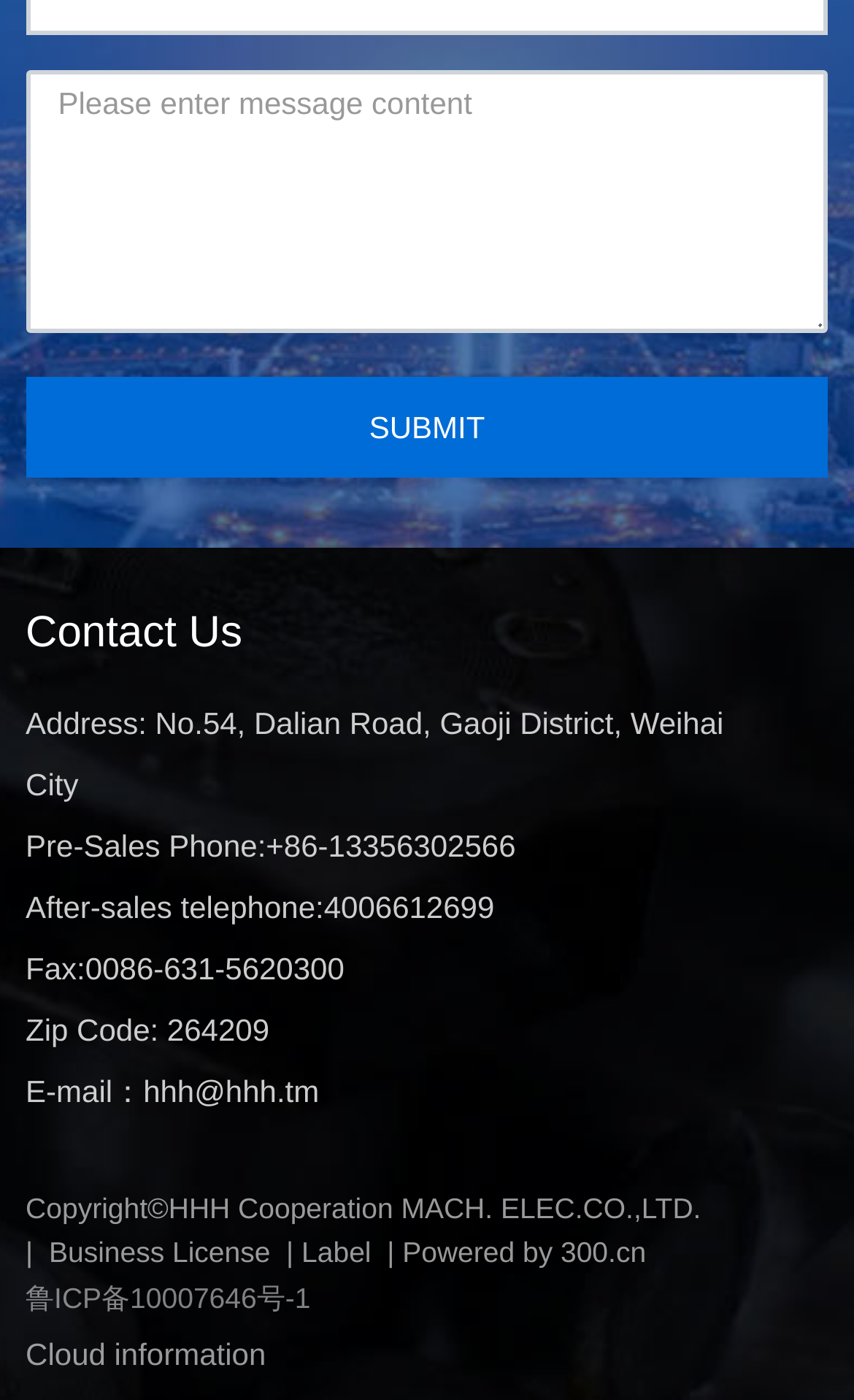Determine the coordinates of the bounding box that should be clicked to complete the instruction: "View business license". The coordinates should be represented by four float numbers between 0 and 1: [left, top, right, bottom].

[0.057, 0.883, 0.317, 0.907]